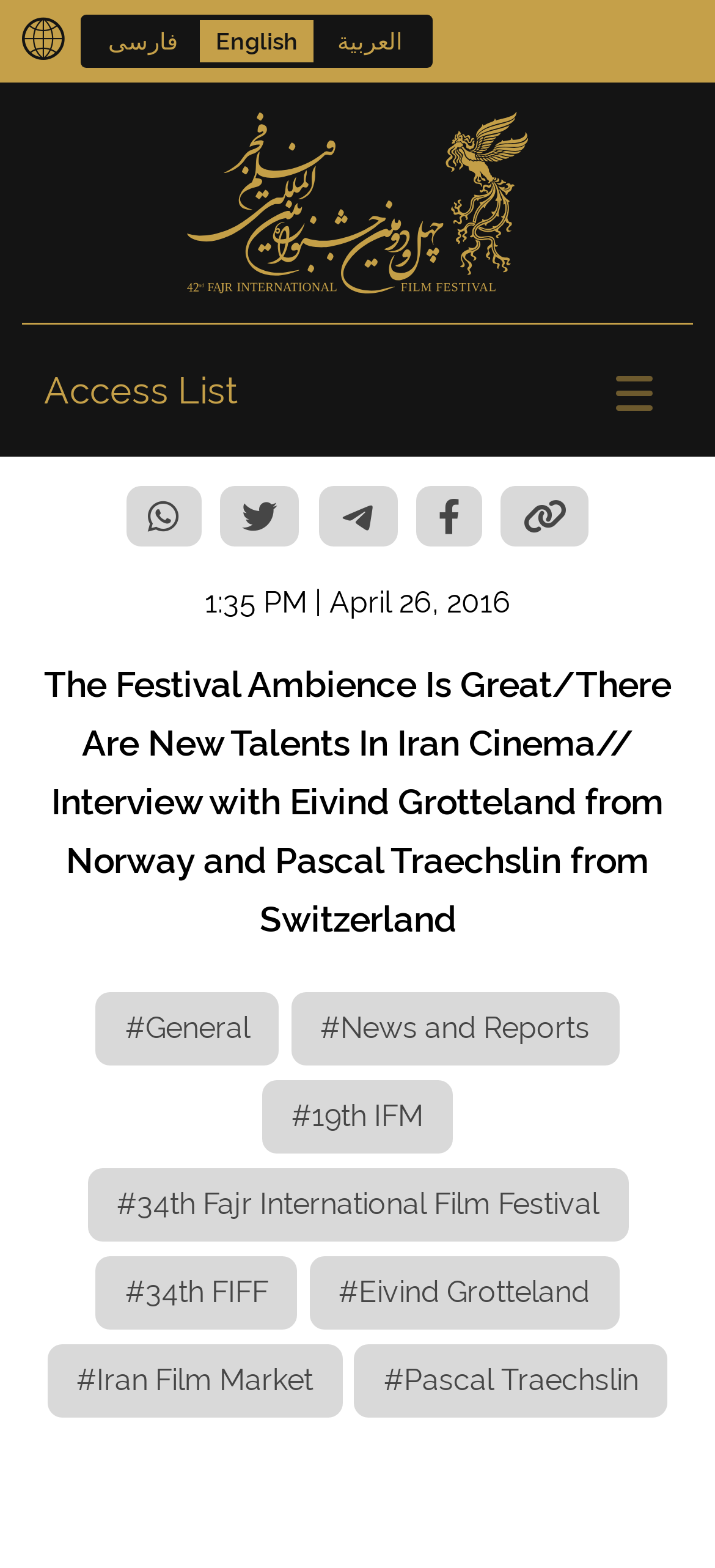Reply to the question below using a single word or brief phrase:
How many language options are available?

3